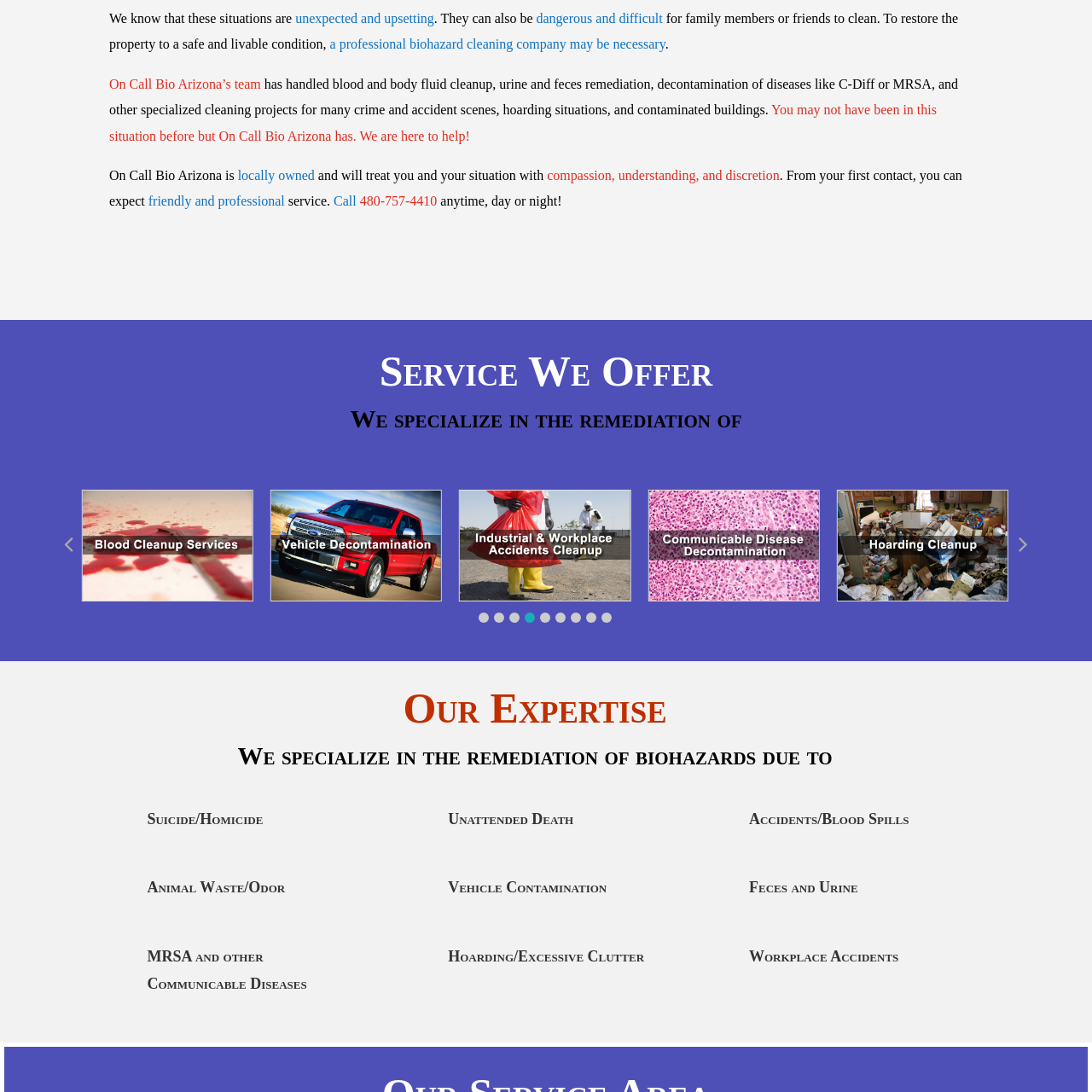What is the goal of vehicle decontamination in terms of public health?
Look closely at the image highlighted by the red bounding box and give a comprehensive answer to the question.

The goal of vehicle decontamination is to prevent potential contamination by addressing any biohazards or unsanitary conditions effectively, thereby prioritizing public health and hygiene as part of overall remediation processes.